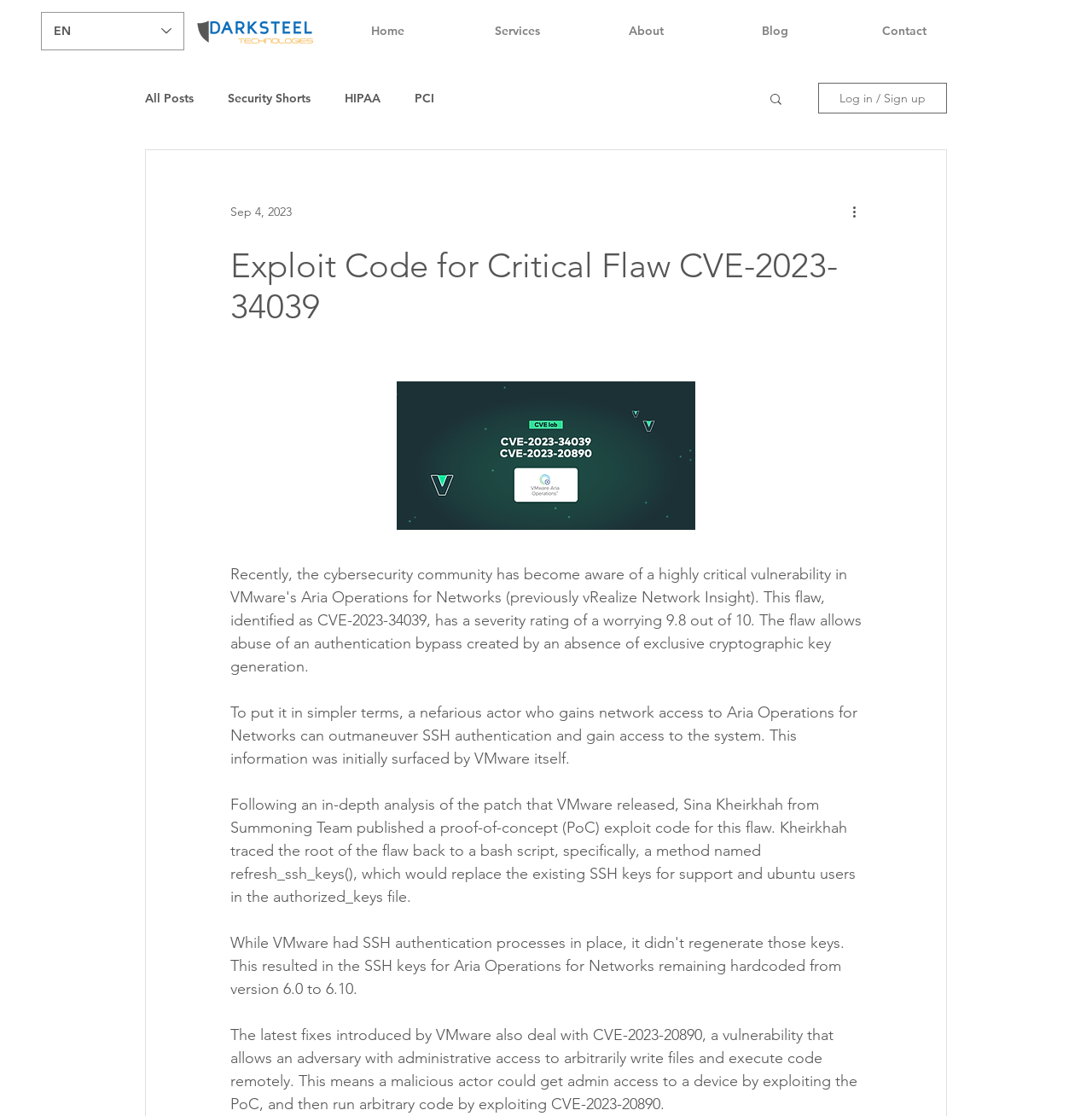Answer the following query concisely with a single word or phrase:
What type of content is available in the 'Blog' section?

Security-related posts